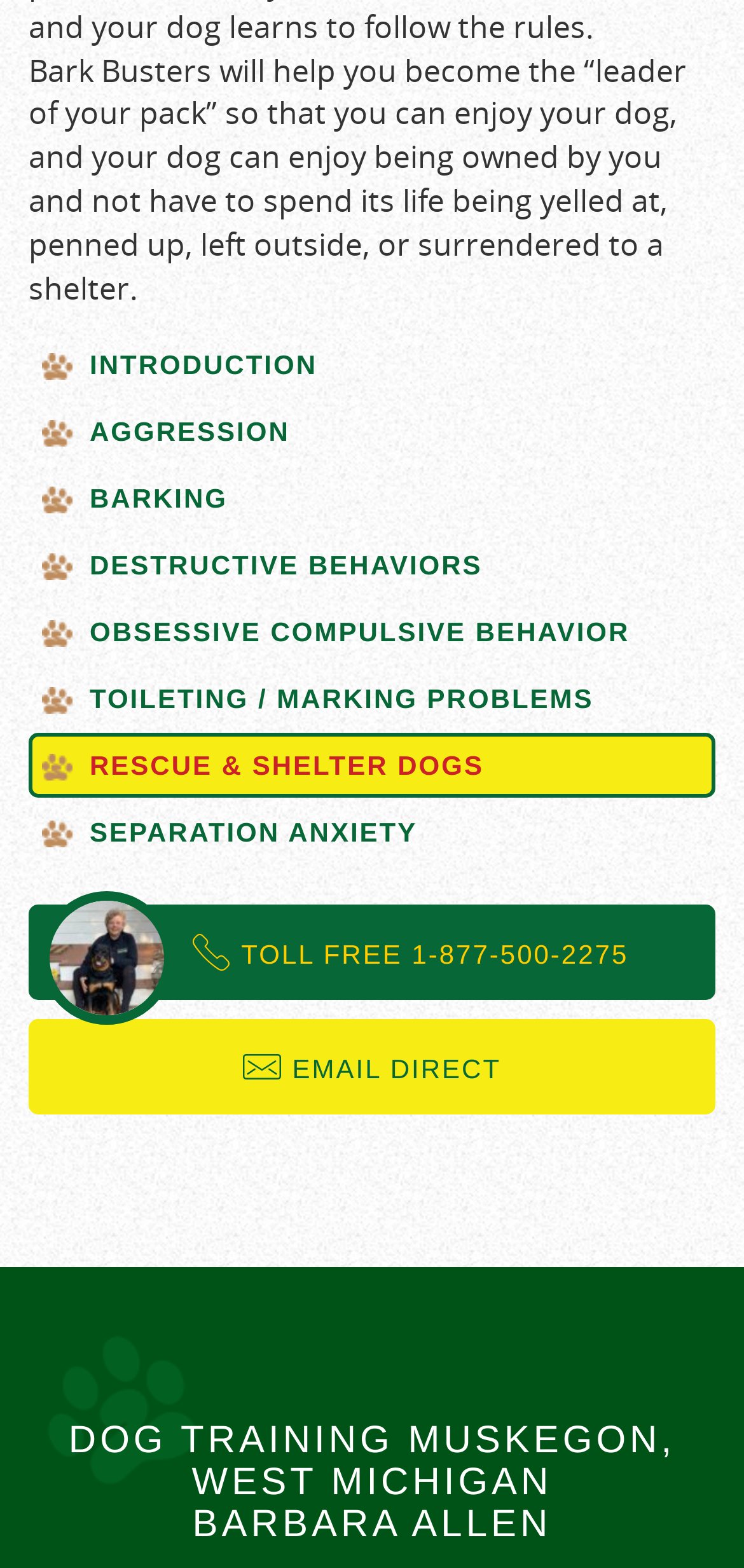Identify the bounding box coordinates for the element that needs to be clicked to fulfill this instruction: "click on introduction". Provide the coordinates in the format of four float numbers between 0 and 1: [left, top, right, bottom].

[0.038, 0.211, 0.962, 0.253]